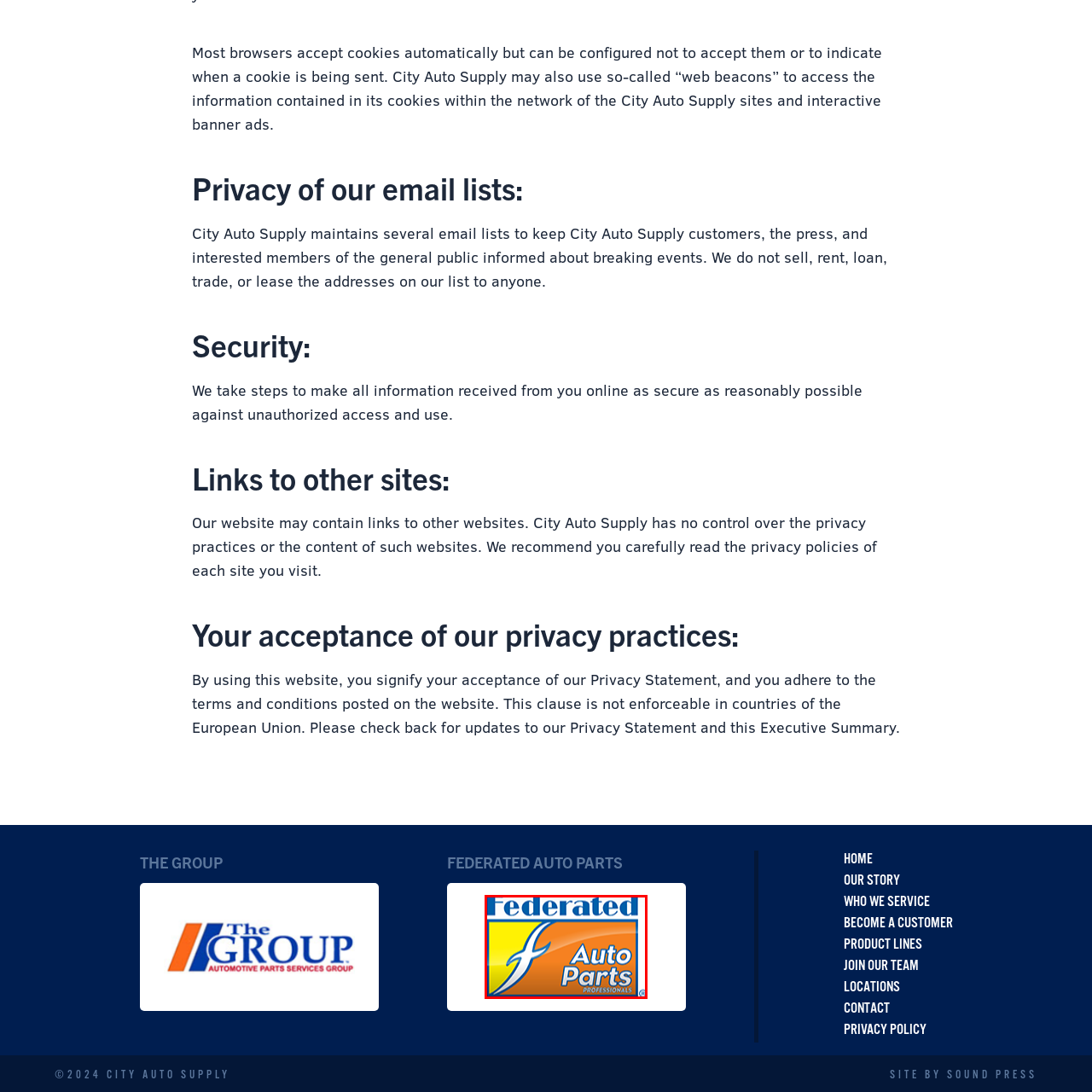Direct your attention to the segment of the image enclosed by the red boundary and answer the ensuing question in detail: What type of supplies does Federated Auto Parts focus on?

The caption states that 'Auto Parts' appears in a striking font underneath 'Federated', indicating that the brand focuses on automotive supplies, which is further reinforced by the context of City Auto Supply.